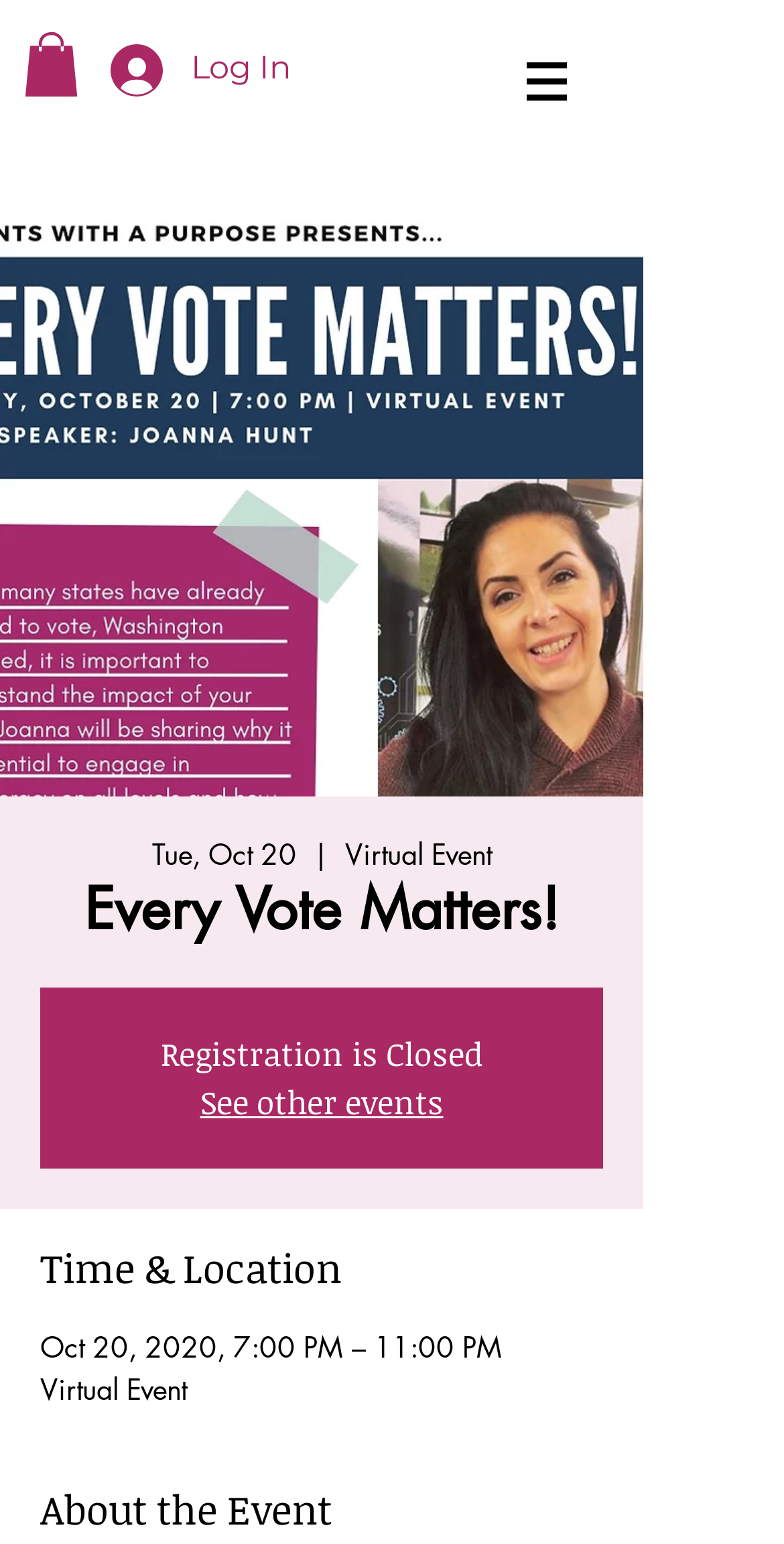Determine the primary headline of the webpage.

Every Vote Matters!